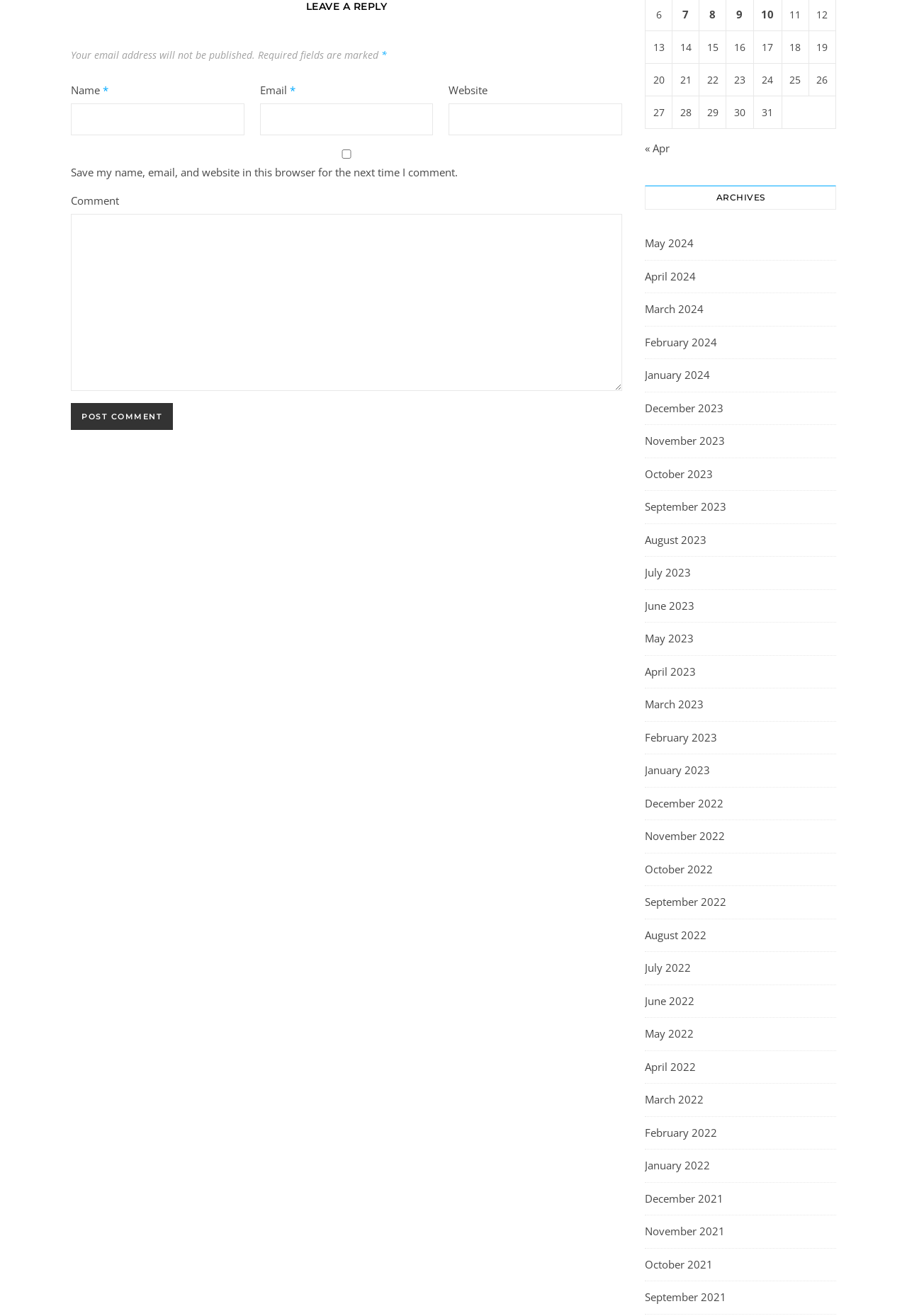Predict the bounding box of the UI element that fits this description: "parent_node: Email * aria-describedby="email-notes" name="email"".

[0.286, 0.078, 0.478, 0.103]